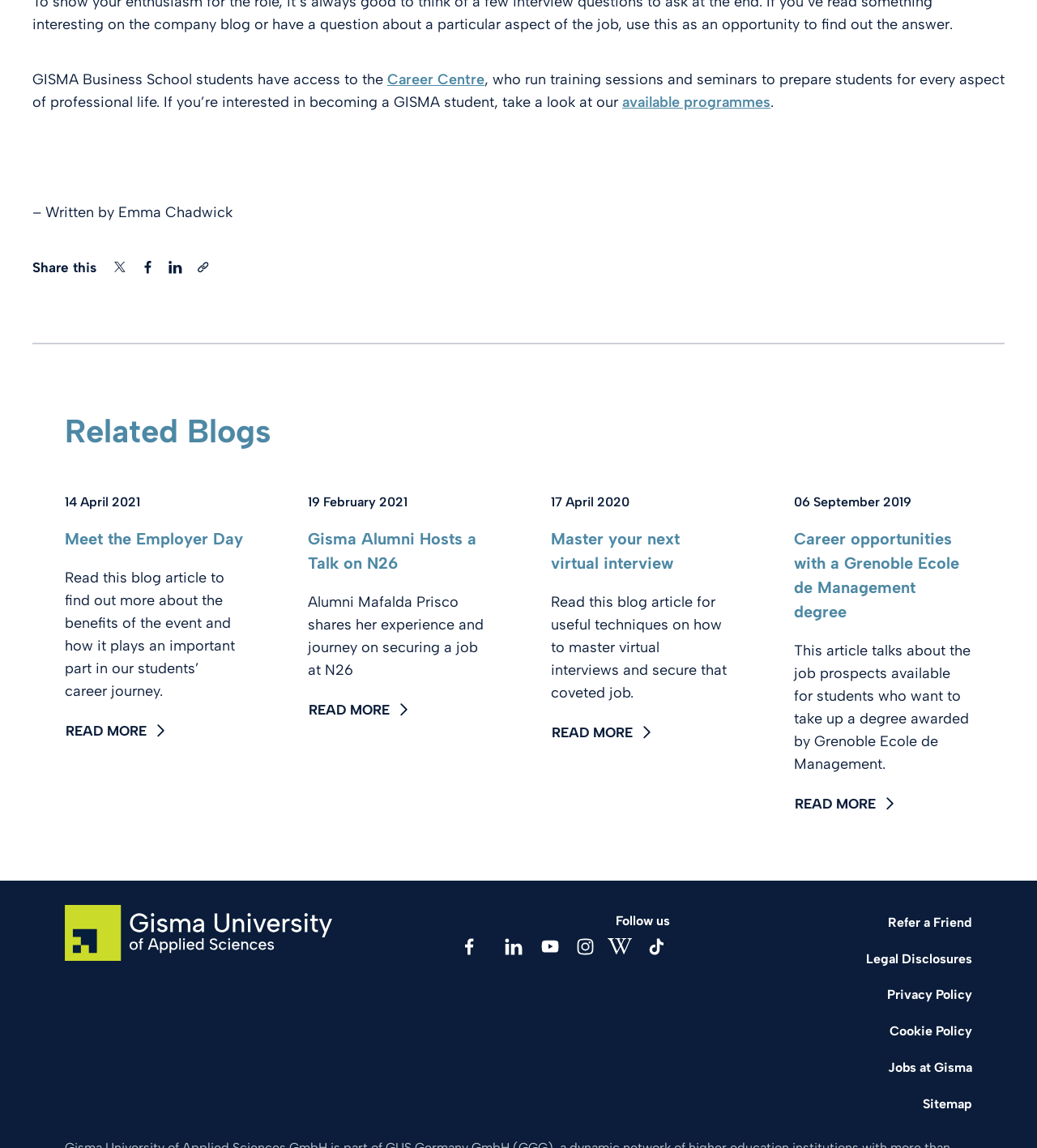Please identify the bounding box coordinates of the area that needs to be clicked to fulfill the following instruction: "Share on Twitter."

[0.106, 0.224, 0.126, 0.242]